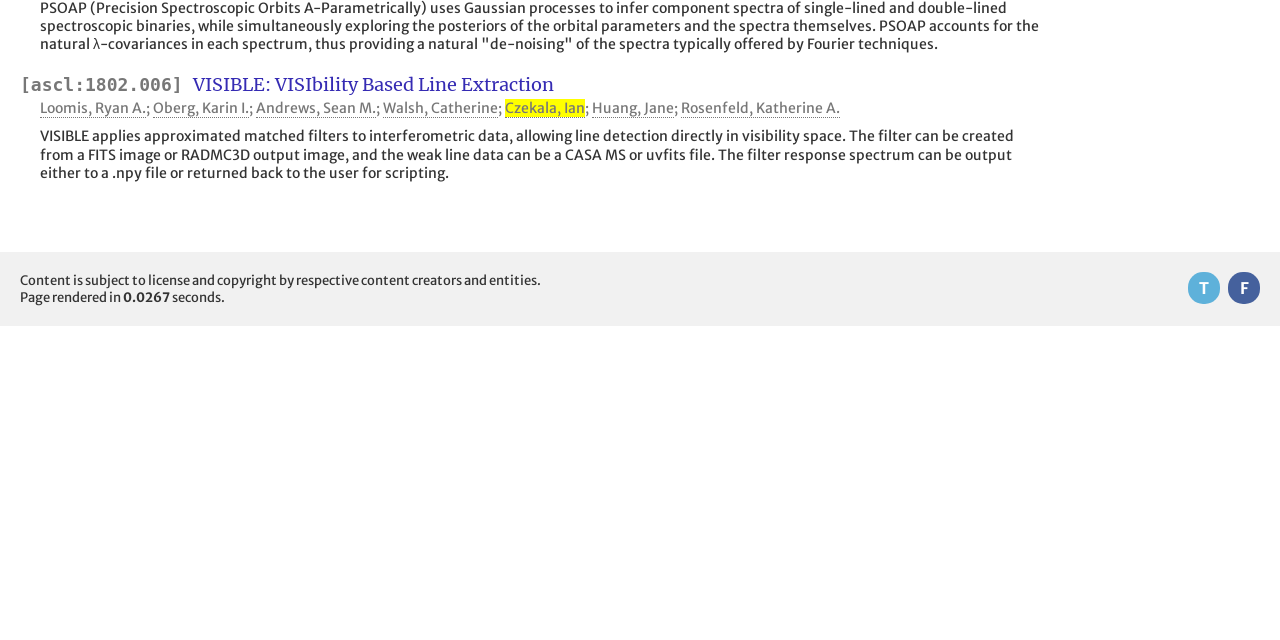Extract the bounding box coordinates for the HTML element that matches this description: "Huang, Jane". The coordinates should be four float numbers between 0 and 1, i.e., [left, top, right, bottom].

[0.462, 0.155, 0.527, 0.185]